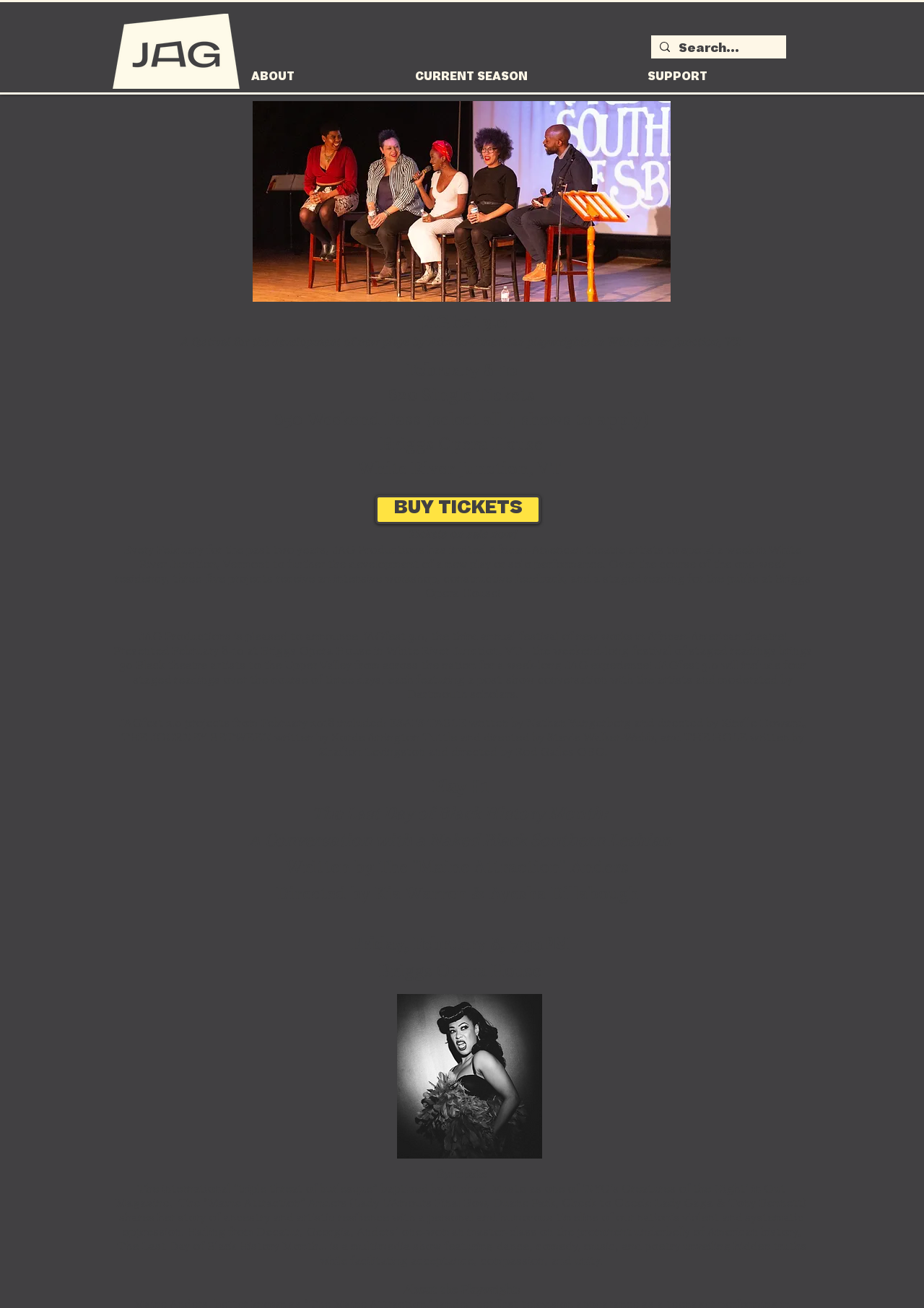Locate the UI element that matches the description aria-label="Search..." name="q" placeholder="Search..." in the webpage screenshot. Return the bounding box coordinates in the format (top-left x, top-left y, bottom-right x, bottom-right y), with values ranging from 0 to 1.

[0.735, 0.027, 0.818, 0.048]